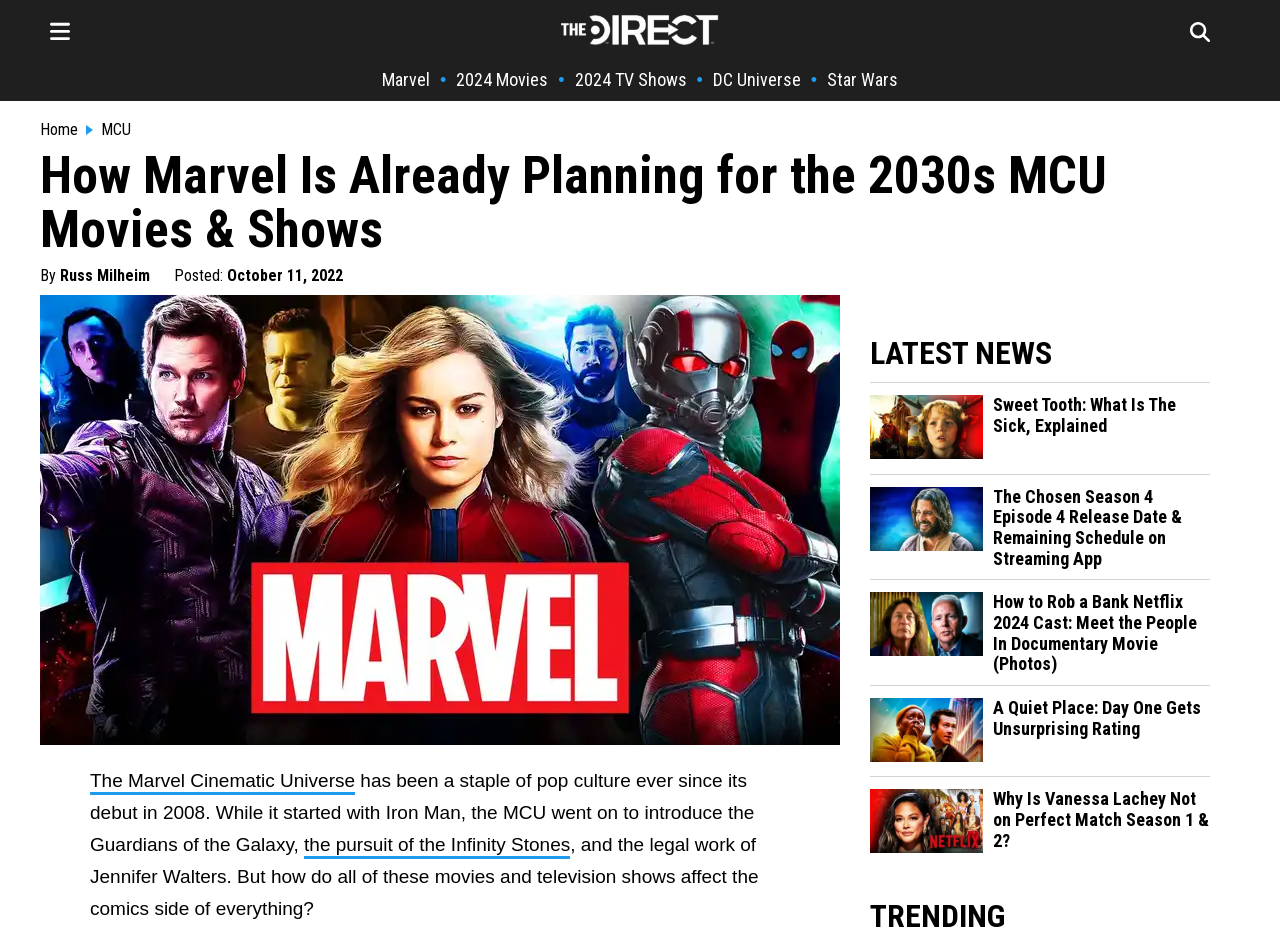What is the website's logo?
Provide an in-depth and detailed answer to the question.

The website's logo is located at the top left corner of the webpage, and it is an image with the text 'The Direct' written on it.